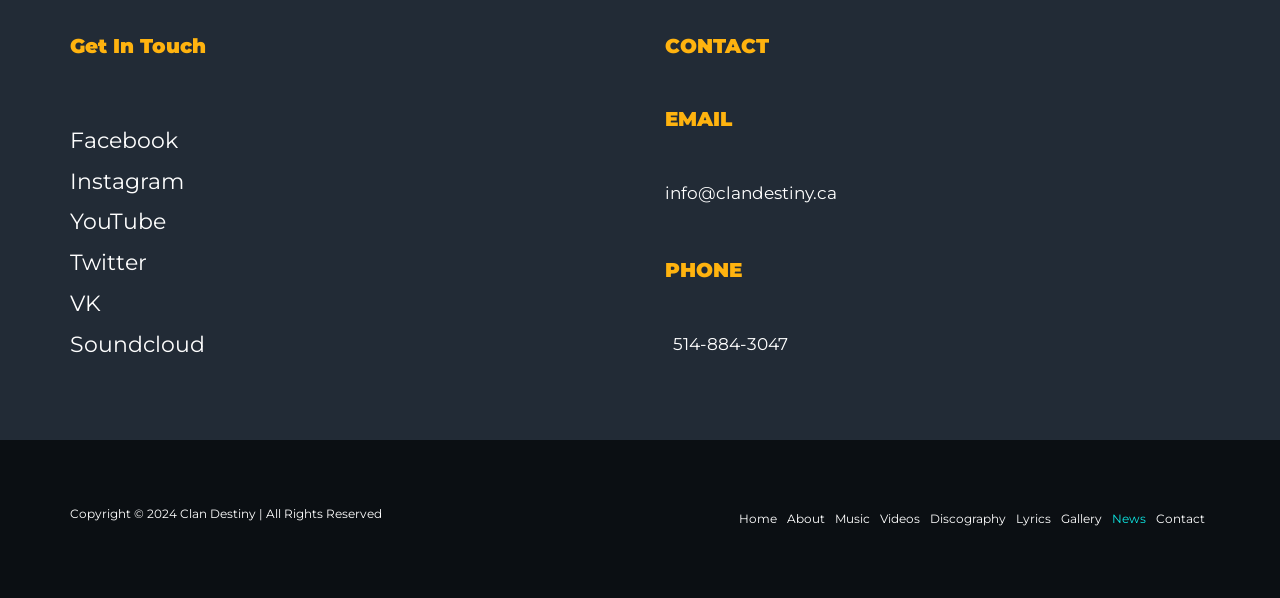Bounding box coordinates are specified in the format (top-left x, top-left y, bottom-right x, bottom-right y). All values are floating point numbers bounded between 0 and 1. Please provide the bounding box coordinate of the region this sentence describes: Home

[0.573, 0.85, 0.611, 0.887]